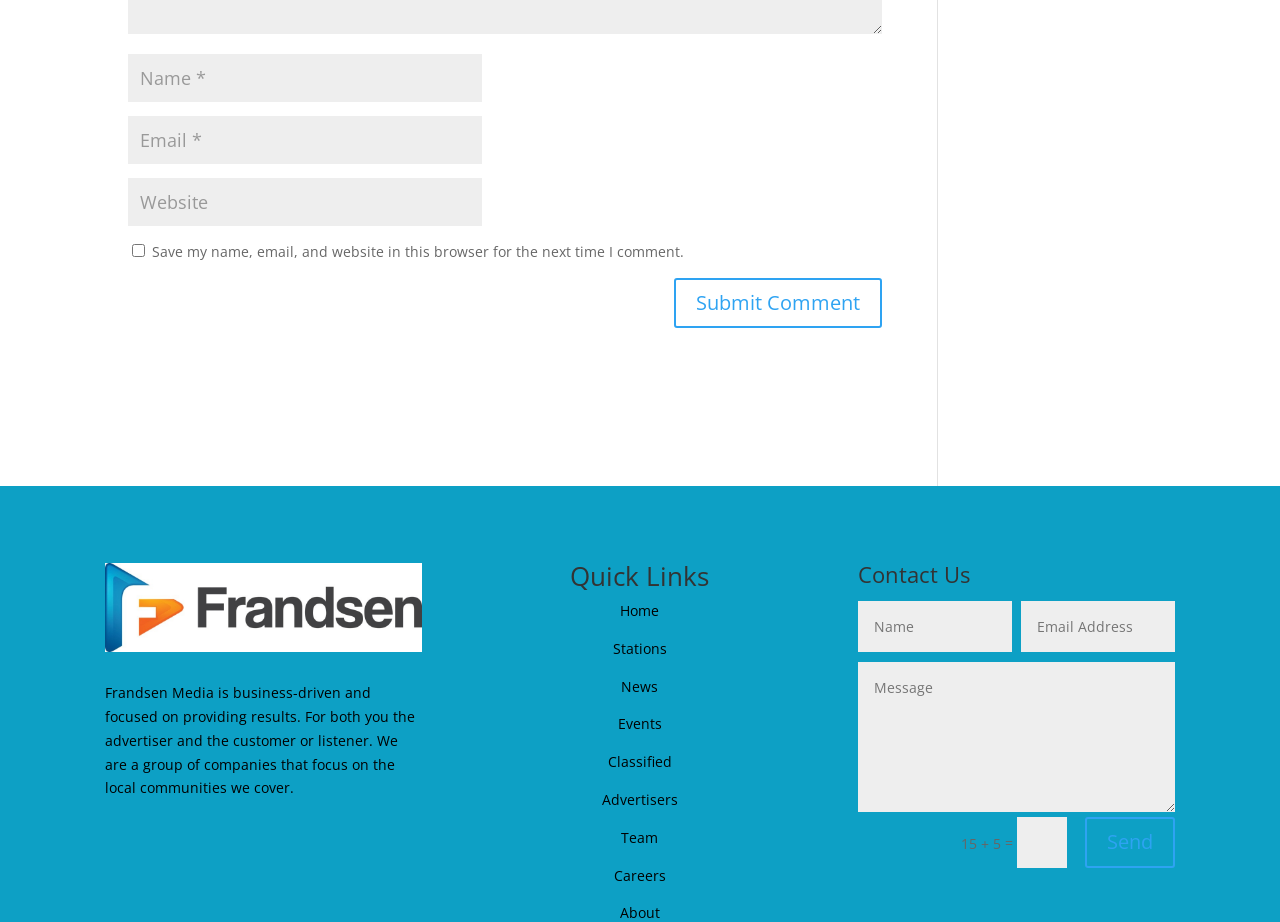Identify the bounding box coordinates of the section to be clicked to complete the task described by the following instruction: "Enter your name". The coordinates should be four float numbers between 0 and 1, formatted as [left, top, right, bottom].

[0.1, 0.059, 0.377, 0.111]